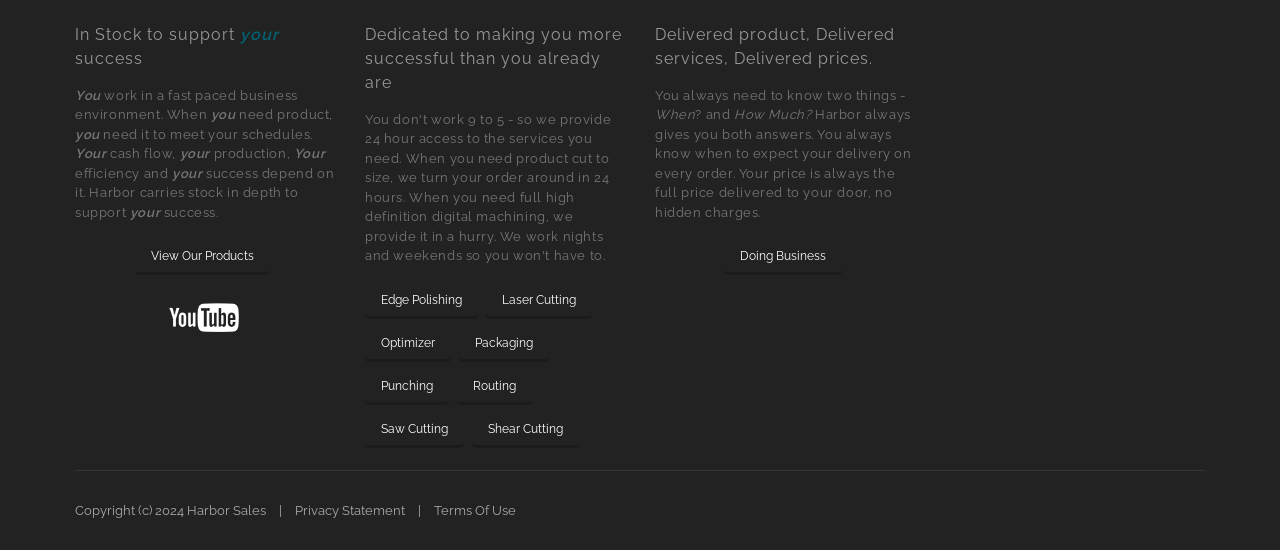Determine the bounding box coordinates for the UI element matching this description: "View Our Products".

[0.105, 0.431, 0.211, 0.5]